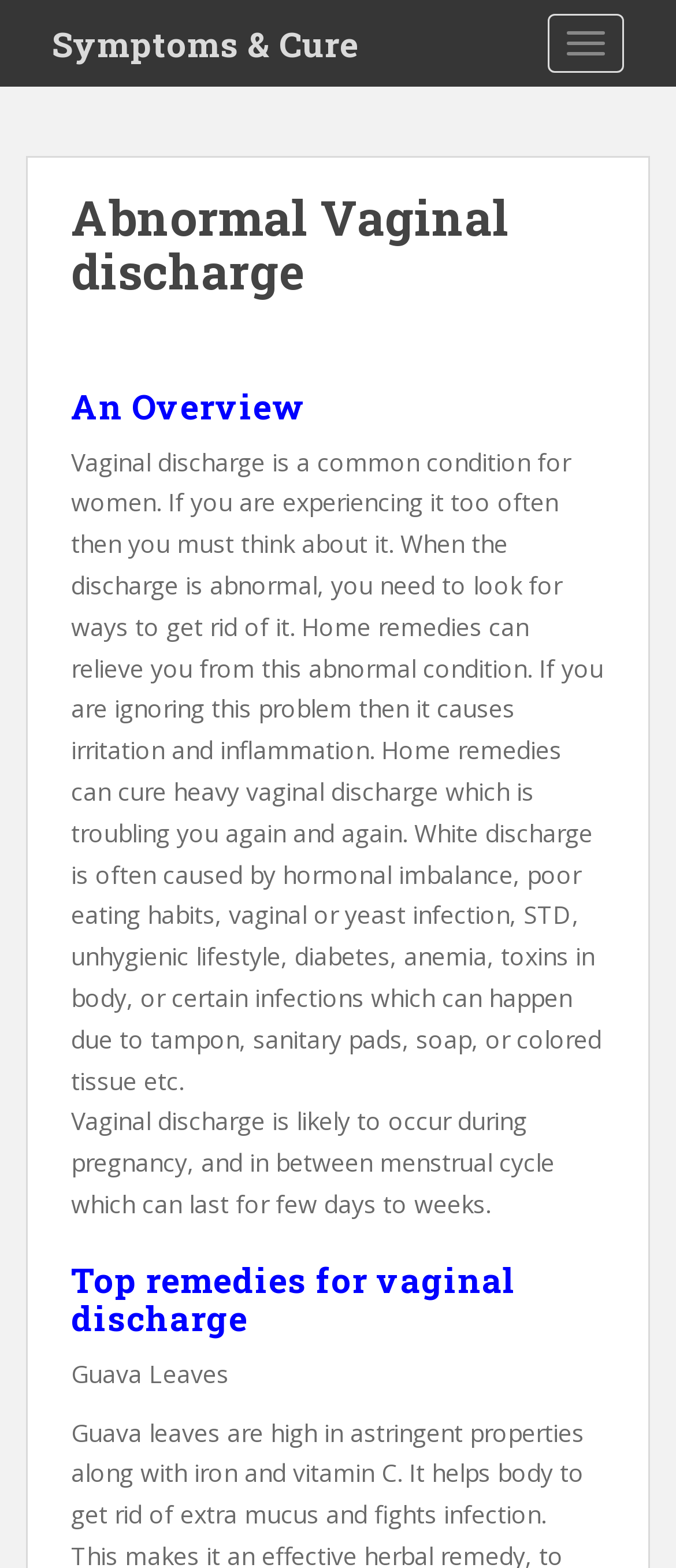Can you give a detailed response to the following question using the information from the image? What is the main topic of this webpage?

Based on the webpage's content, including the header and the text, it is clear that the main topic of this webpage is abnormal vaginal discharge, its symptoms, and possible cures.